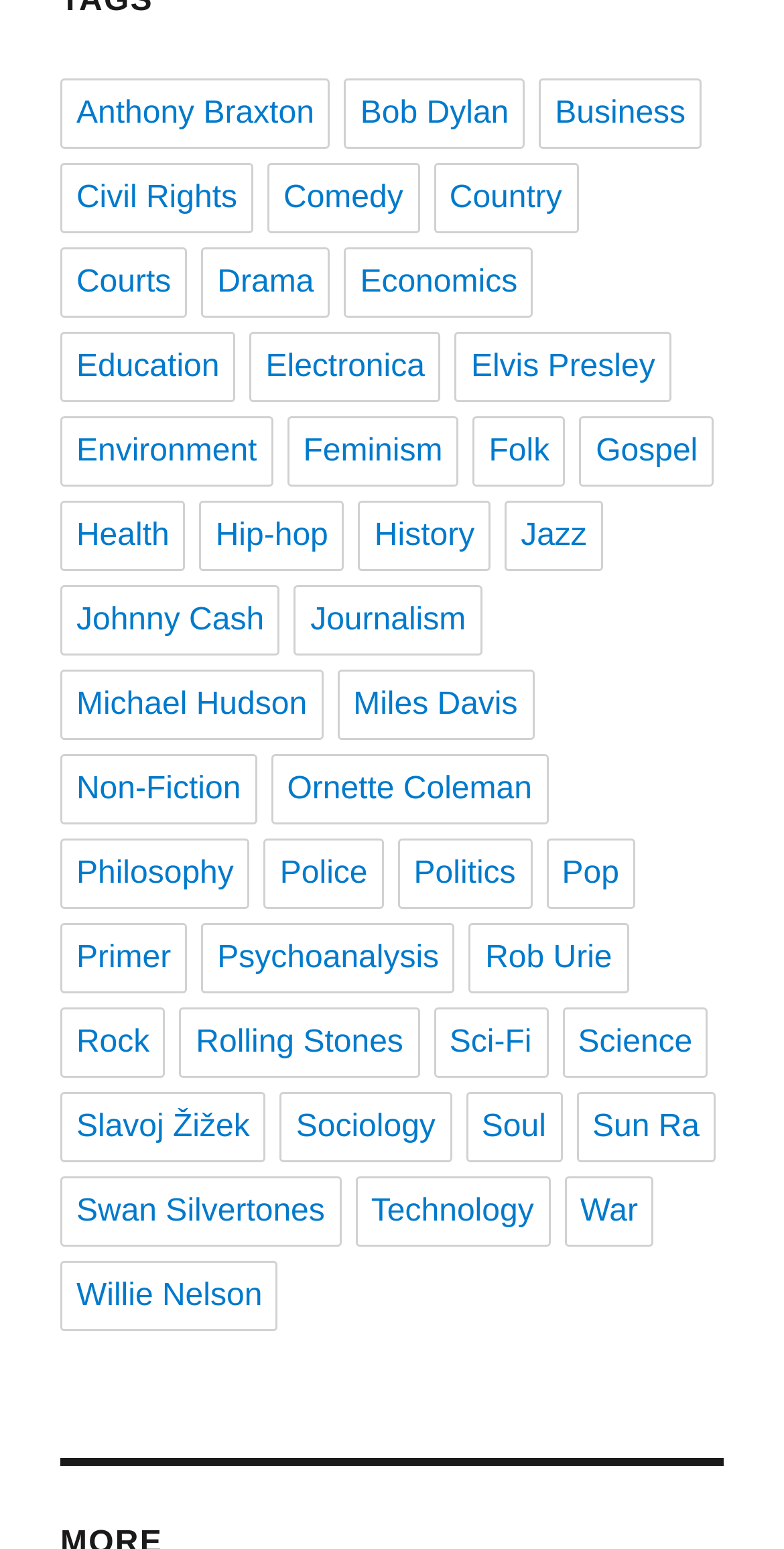Please identify the bounding box coordinates of the element that needs to be clicked to execute the following command: "Click on the 'Willie Nelson' link". Provide the bounding box using four float numbers between 0 and 1, formatted as [left, top, right, bottom].

[0.077, 0.814, 0.355, 0.859]